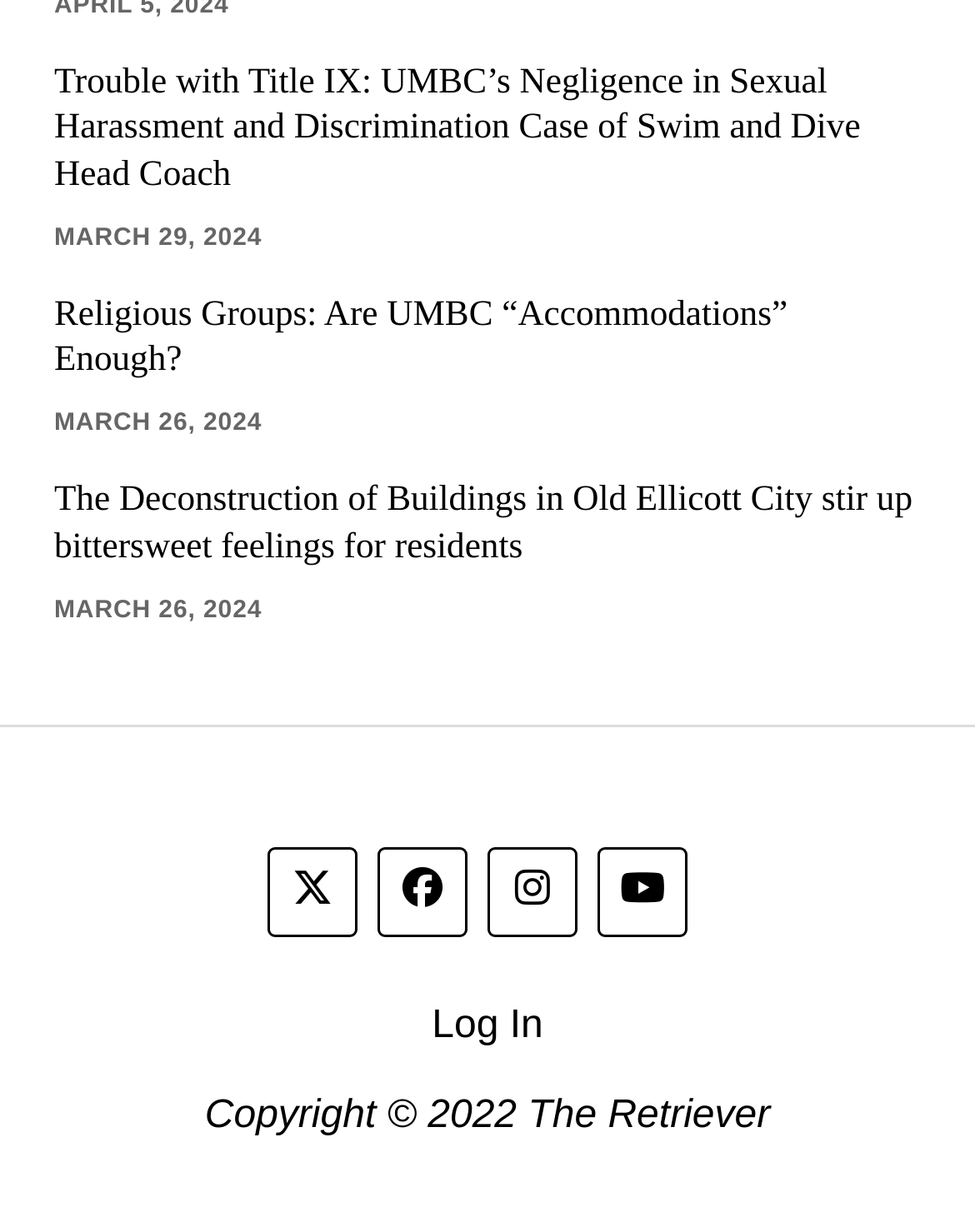Locate the bounding box coordinates of the area you need to click to fulfill this instruction: 'Read about Trouble with Title IX'. The coordinates must be in the form of four float numbers ranging from 0 to 1: [left, top, right, bottom].

[0.056, 0.048, 0.944, 0.16]